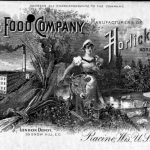Provide a comprehensive description of the image.

The image captures a historical piece of branding from the Horlick’s Food Company, showcasing its official letterhead dated 1895. The illustration features a woman dressed in period attire, symbolizing the company’s commitment to quality and tradition. The background is adorned with elements of industry, including factories and landscapes typical of the era, evoking the company’s roots in Racine, Wisconsin. Prominently displayed is the Horlick's logo, emphasizing its identity as a manufacturer of malted milk products that gained significant popularity in the late 19th century. This visual artifact not only reflects the marketing aesthetics of the time but also offers insight into the early food industry in America.